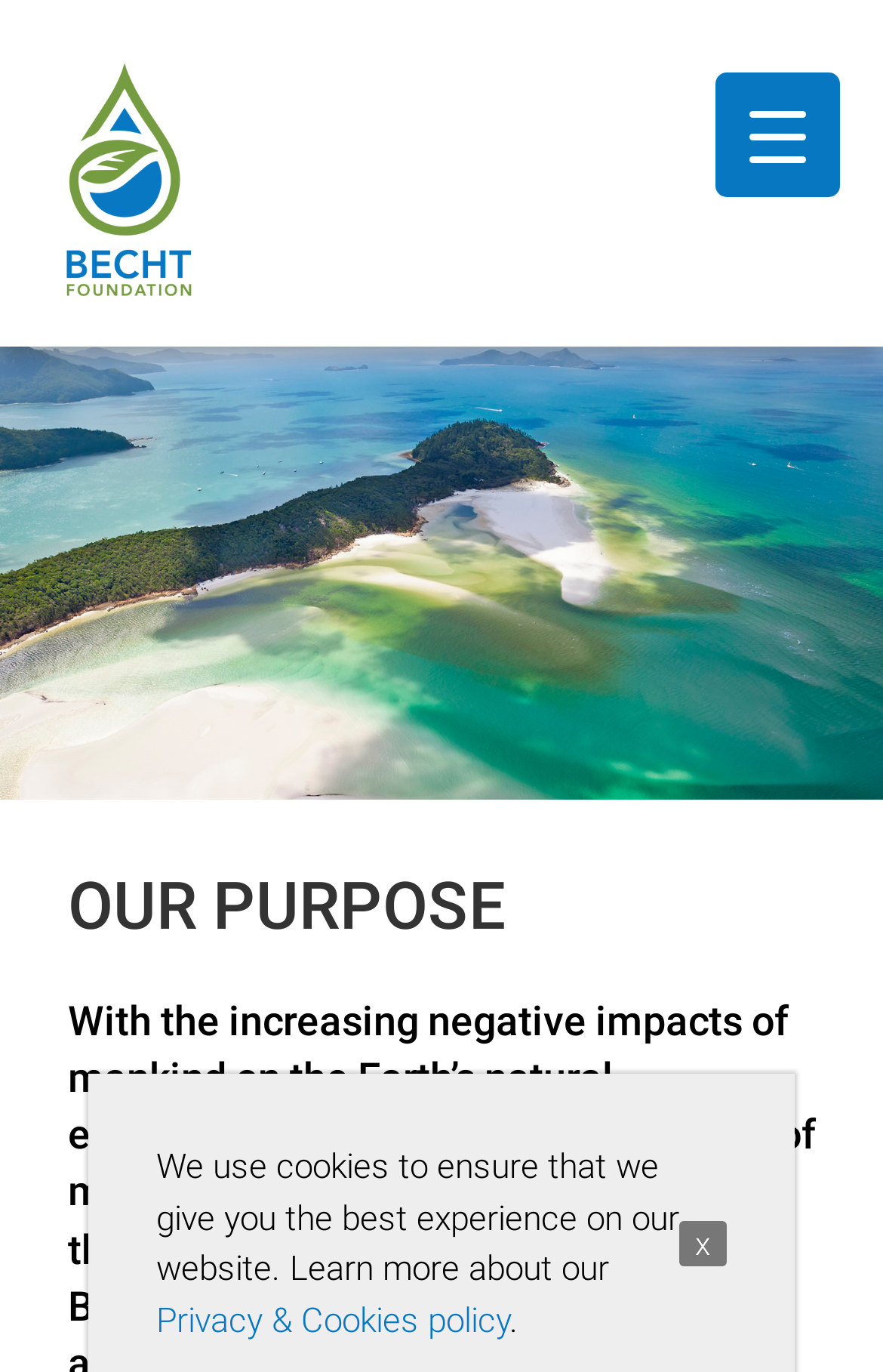What is the position of the 'OUR PURPOSE' heading?
Please provide a comprehensive answer based on the visual information in the image.

The 'OUR PURPOSE' heading is positioned in the middle-top section of the webpage, with its bounding box coordinates being [0.077, 0.632, 0.923, 0.69], which indicates that it is located roughly one-third of the way down from the top of the webpage.